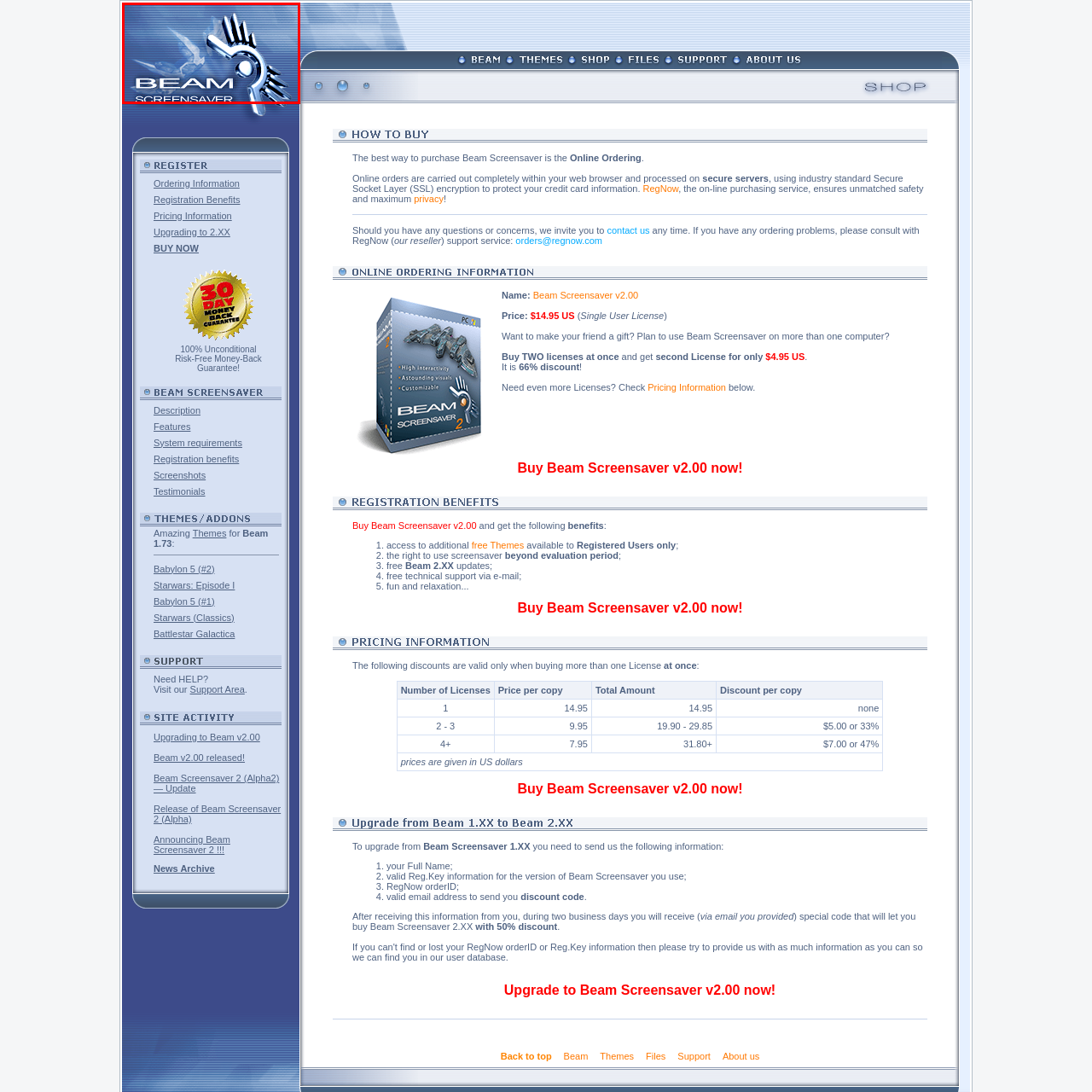Describe extensively the visual content inside the red marked area.

The image features the logo for the "Beam Screensaver," an interactive 3D screensaver created by Bravo Interactive. The design incorporates sleek, metallic elements and an abstract graphic, suggesting a dynamic and futuristic aesthetic. The text prominently displays the words "BEAM" at the top, while "SCREENSAVER" is positioned below, enhancing the branding of this digital product. The background has a subtle blue gradient, evoking a sense of sophistication and modern technology, making it appealing to users seeking engaging digital experiences.